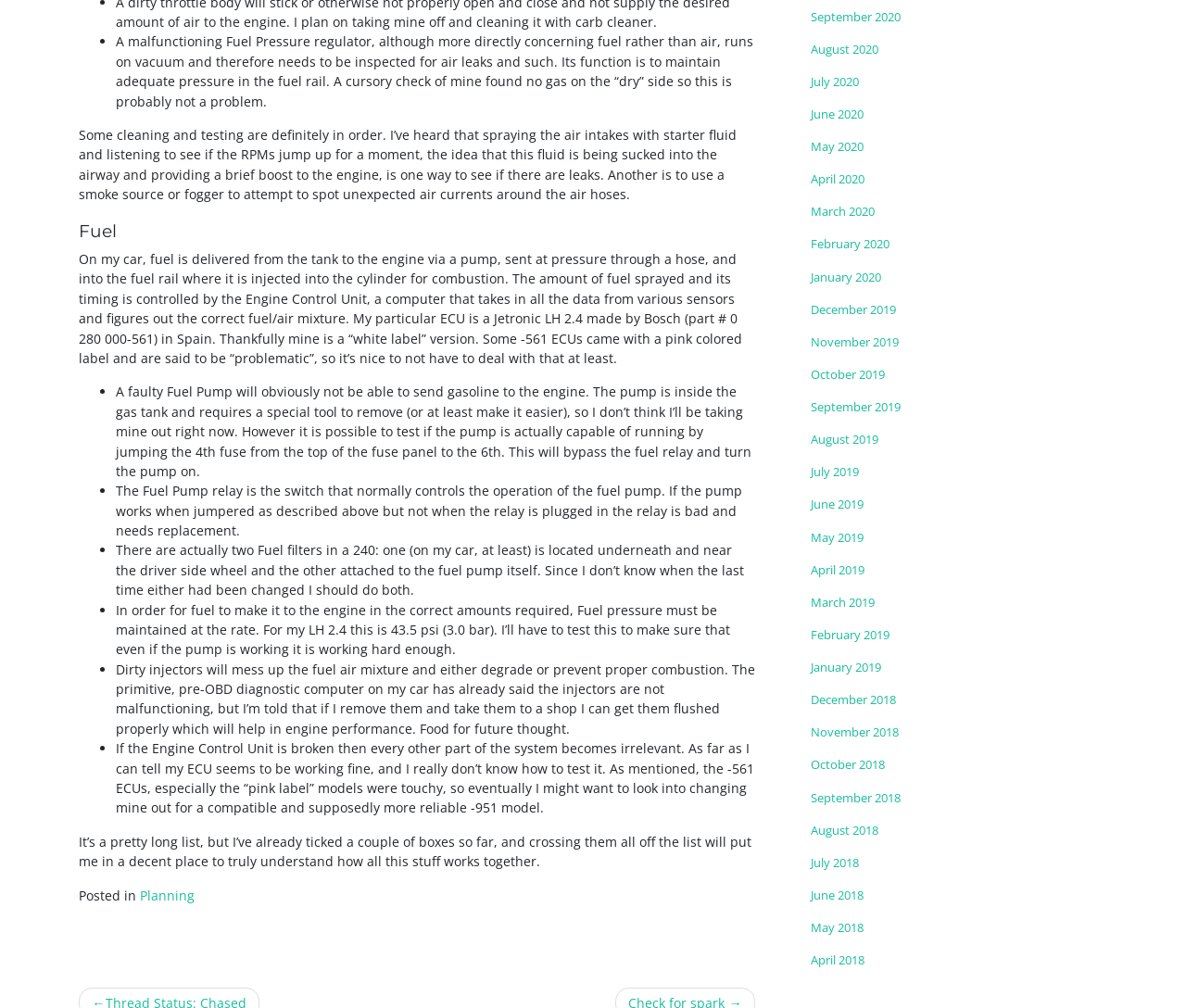Provide the bounding box coordinates of the HTML element this sentence describes: "Planning".

[0.118, 0.879, 0.164, 0.897]